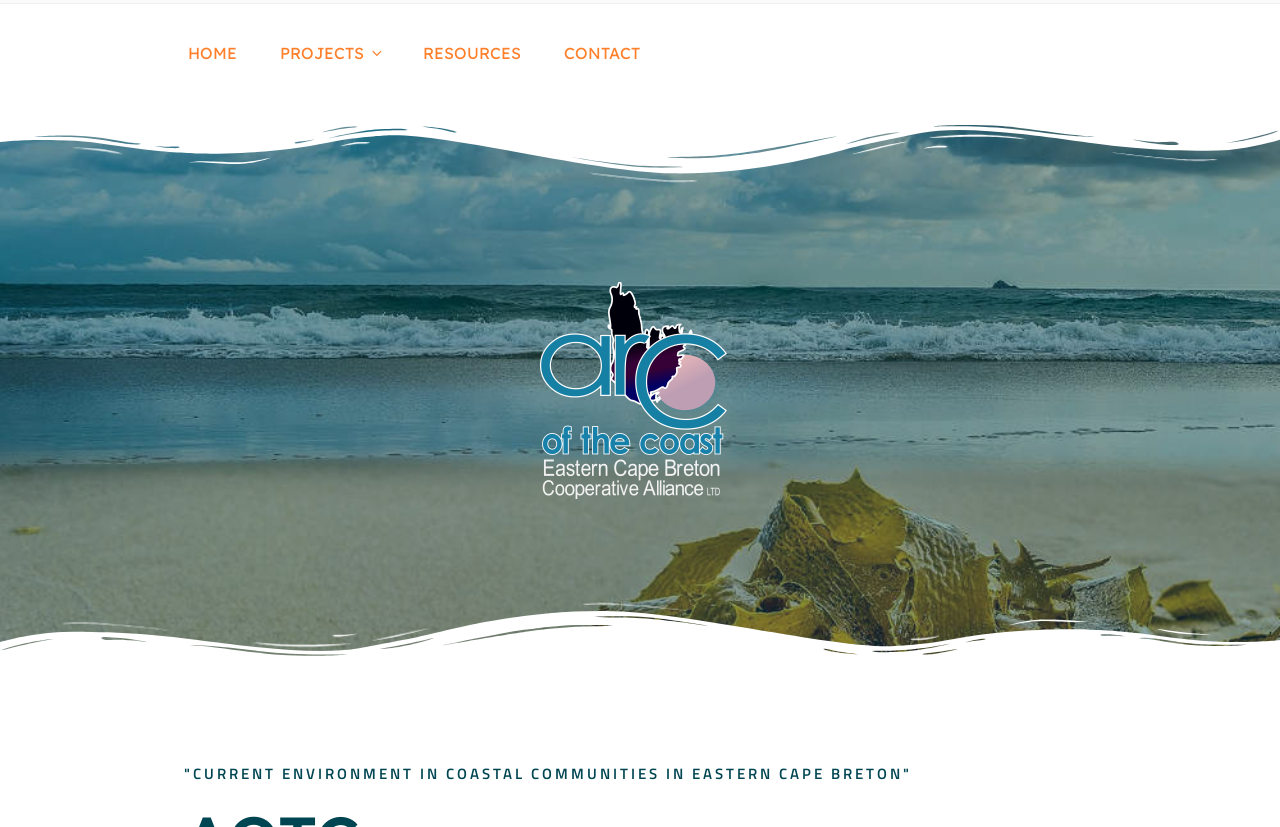Please give a succinct answer using a single word or phrase:
What is the name of the cooperative alliance?

Arc of the Coast Eastern Cape Breton